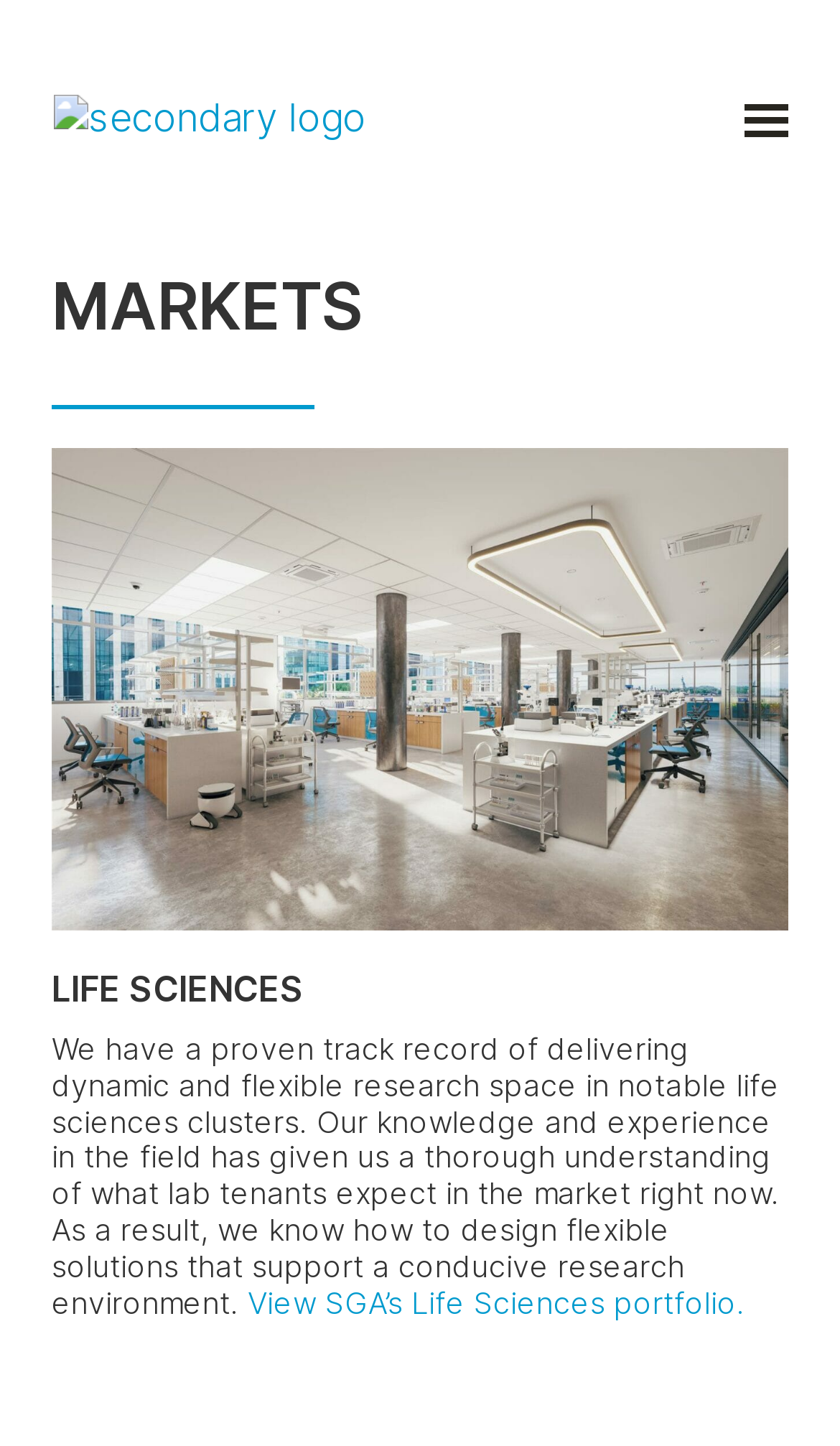Determine the bounding box for the UI element described here: "parent_node: SGA".

[0.064, 0.065, 0.436, 0.096]